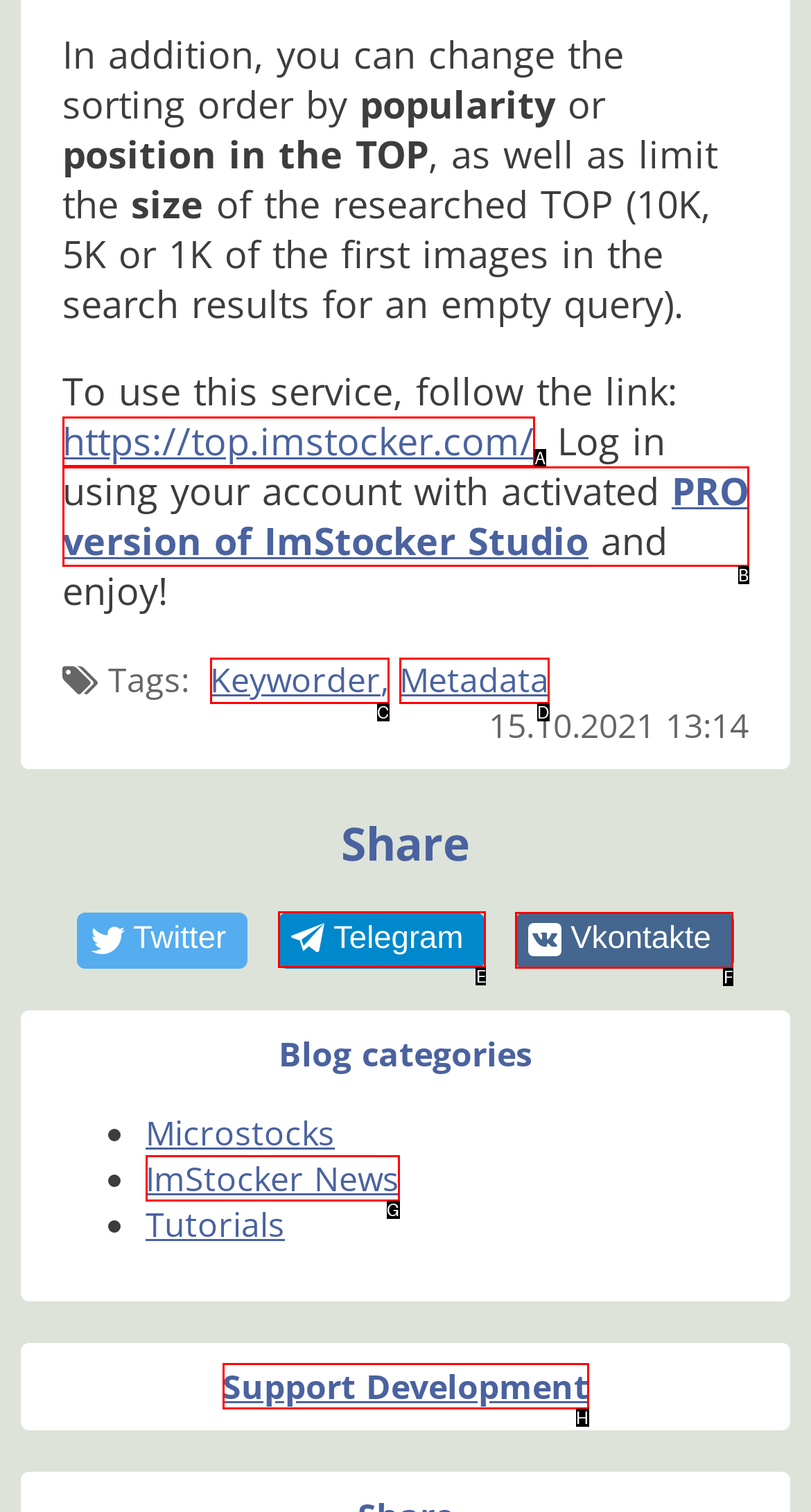For the instruction: Click the Telegram button, determine the appropriate UI element to click from the given options. Respond with the letter corresponding to the correct choice.

E